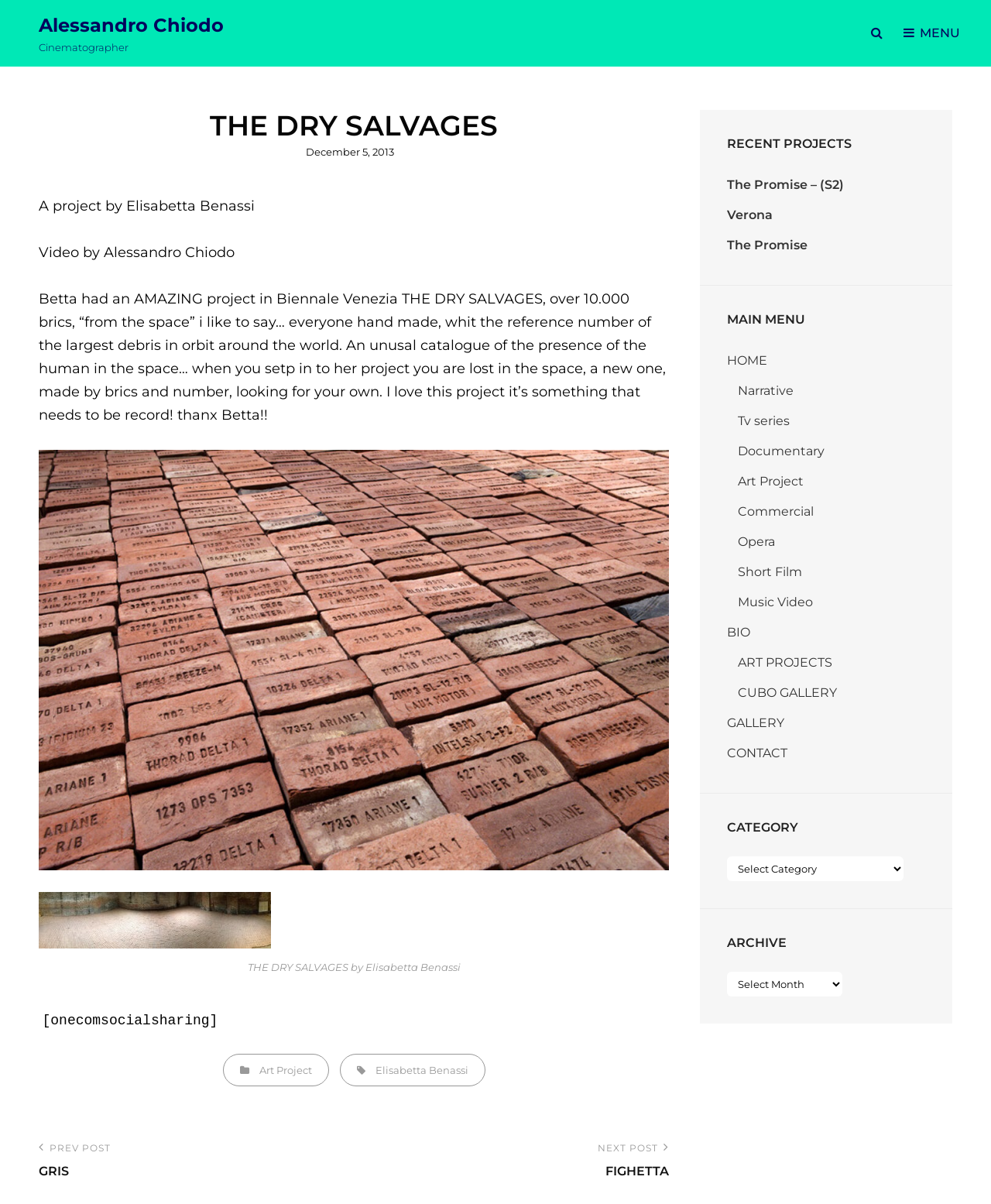How many recent projects are listed?
Based on the content of the image, thoroughly explain and answer the question.

The answer can be found in the 'RECENT PROJECTS' section of the webpage, where three links are listed: 'The Promise – (S2)', 'Verona', and 'The Promise'.